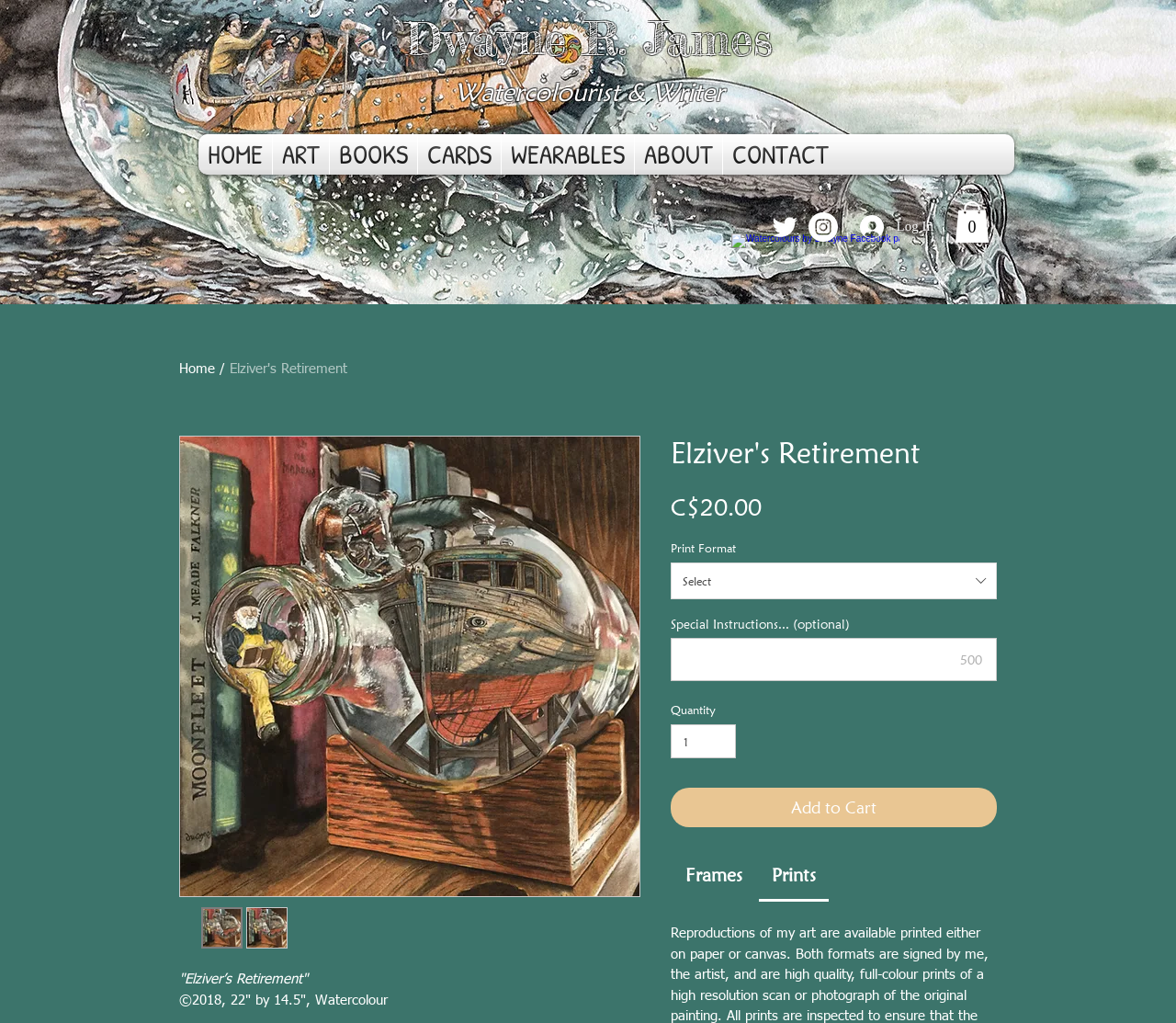Look at the image and answer the question in detail:
What is the price of the artwork?

The price of the artwork can be found in the static text element 'C$20.00' which is located below the image of the artwork, indicating the cost of the artwork.